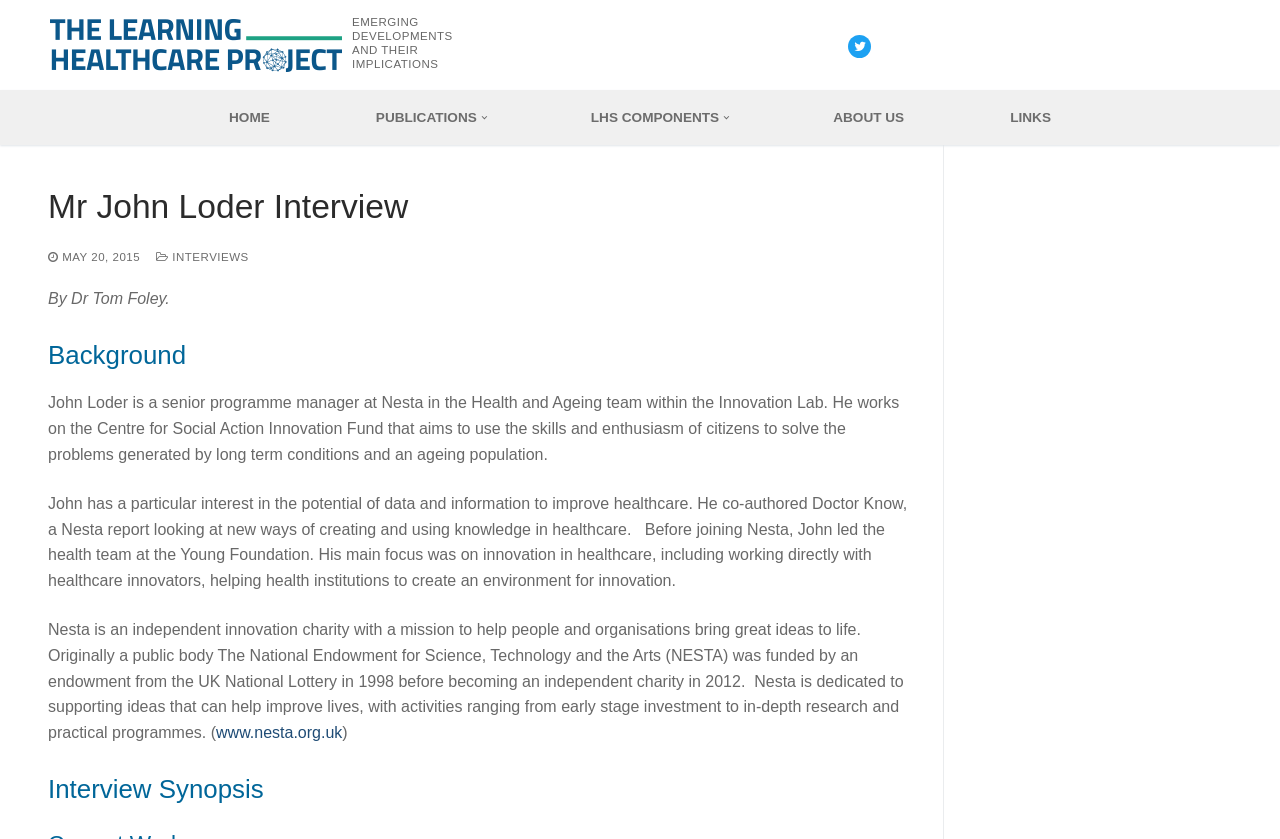Please find and report the bounding box coordinates of the element to click in order to perform the following action: "visit hotel website". The coordinates should be expressed as four float numbers between 0 and 1, in the format [left, top, right, bottom].

None